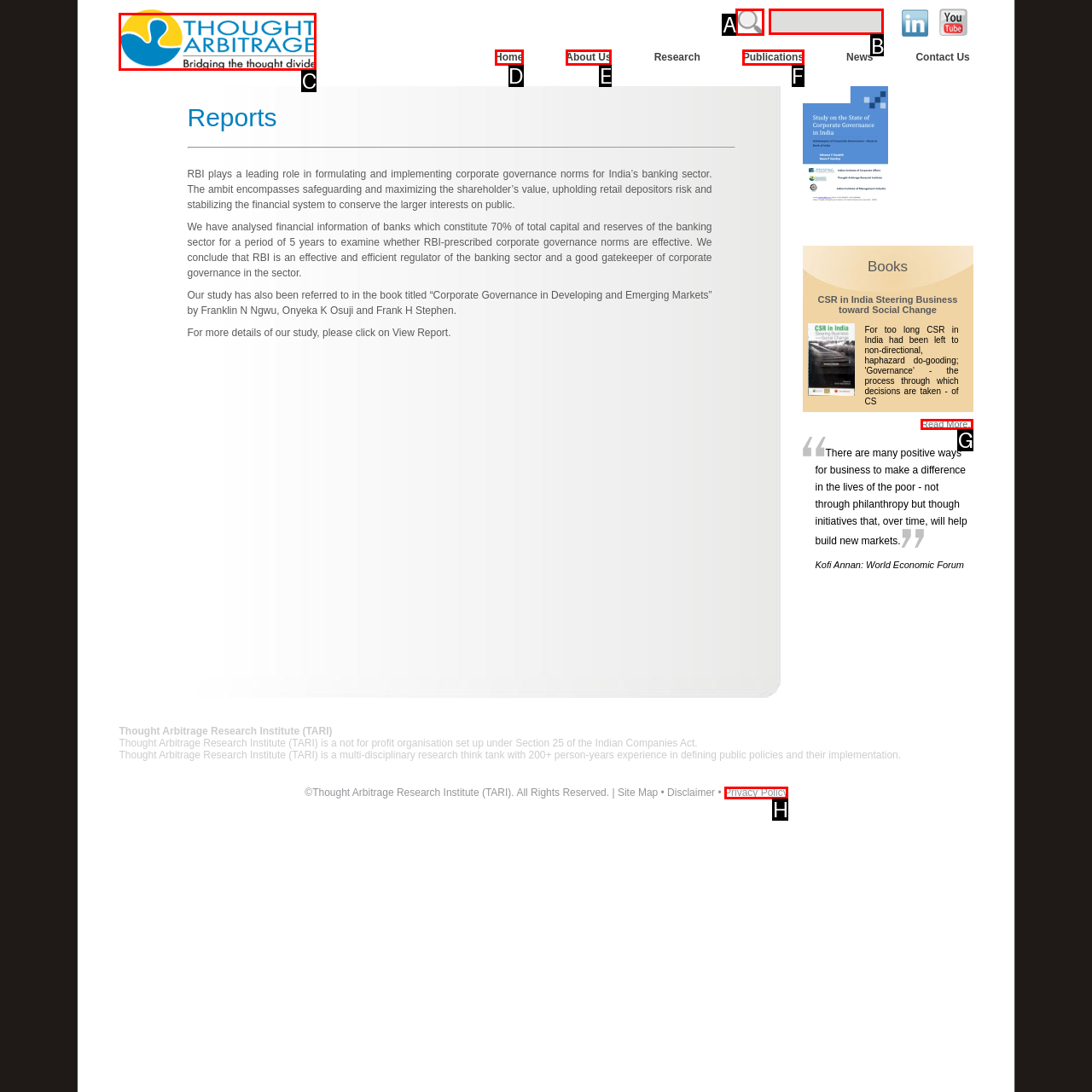Out of the given choices, which letter corresponds to the UI element required to Enter text in the search box? Answer with the letter.

B